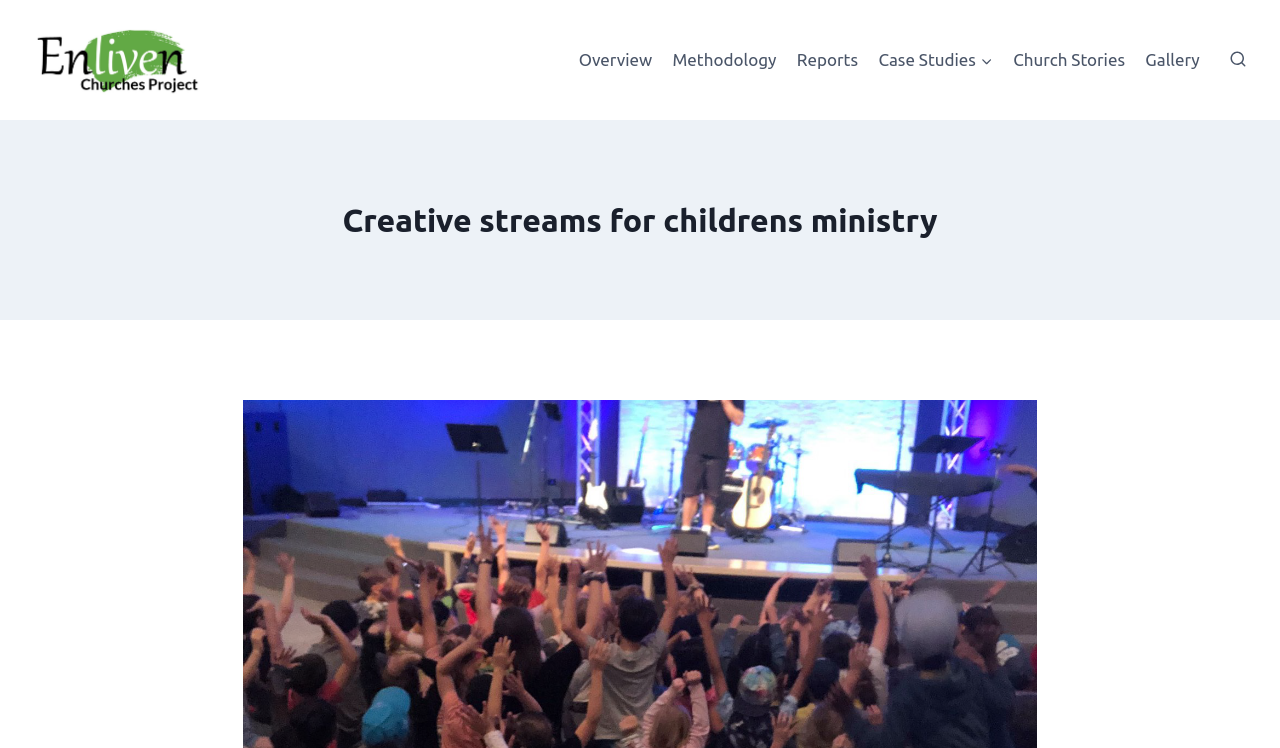What is the last link in the primary navigation?
Relying on the image, give a concise answer in one word or a brief phrase.

Gallery